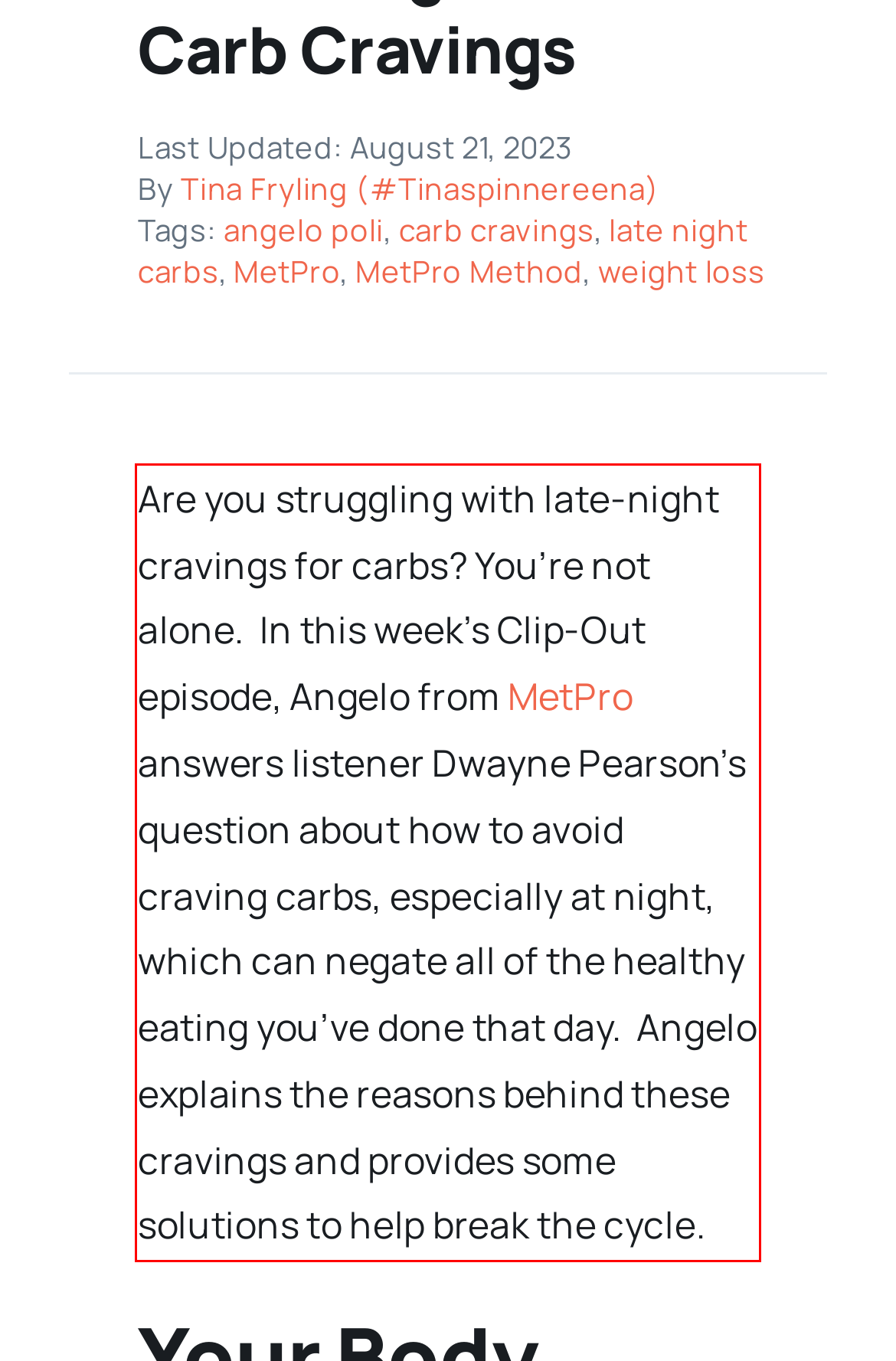Given a screenshot of a webpage containing a red rectangle bounding box, extract and provide the text content found within the red bounding box.

Are you struggling with late-night cravings for carbs? You’re not alone. In this week’s Clip-Out episode, Angelo from MetPro answers listener Dwayne Pearson’s question about how to avoid craving carbs, especially at night, which can negate all of the healthy eating you’ve done that day. Angelo explains the reasons behind these cravings and provides some solutions to help break the cycle.